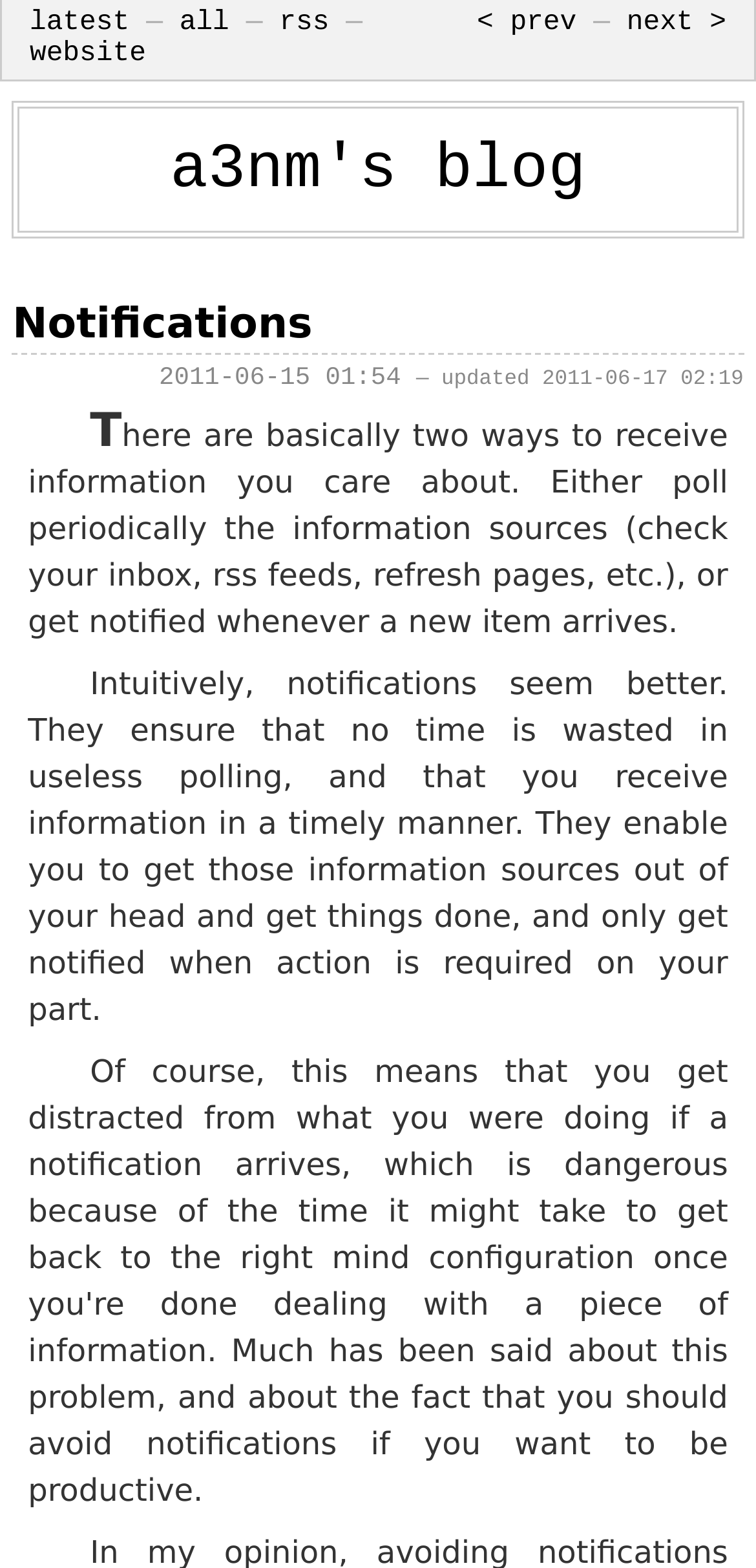What is the date of the last update?
Look at the image and respond with a single word or a short phrase.

2011-06-17 02:19